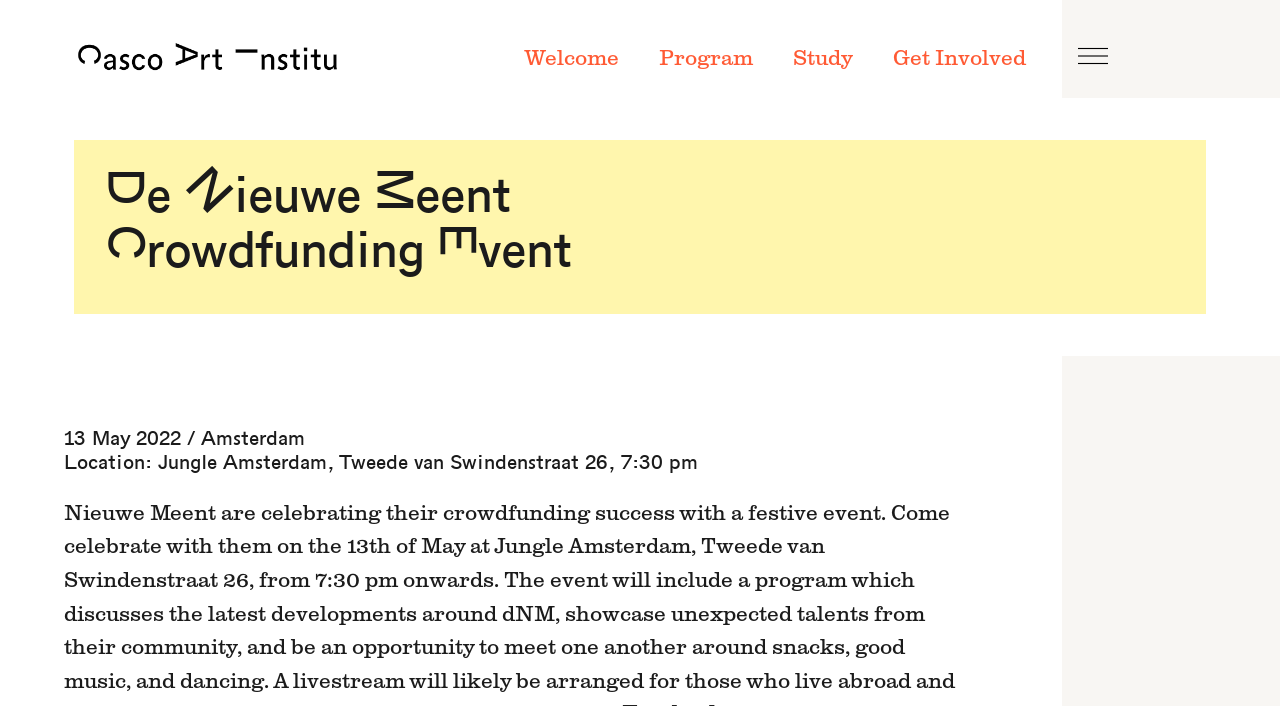Provide a one-word or one-phrase answer to the question:
What is the event date?

13 May 2022